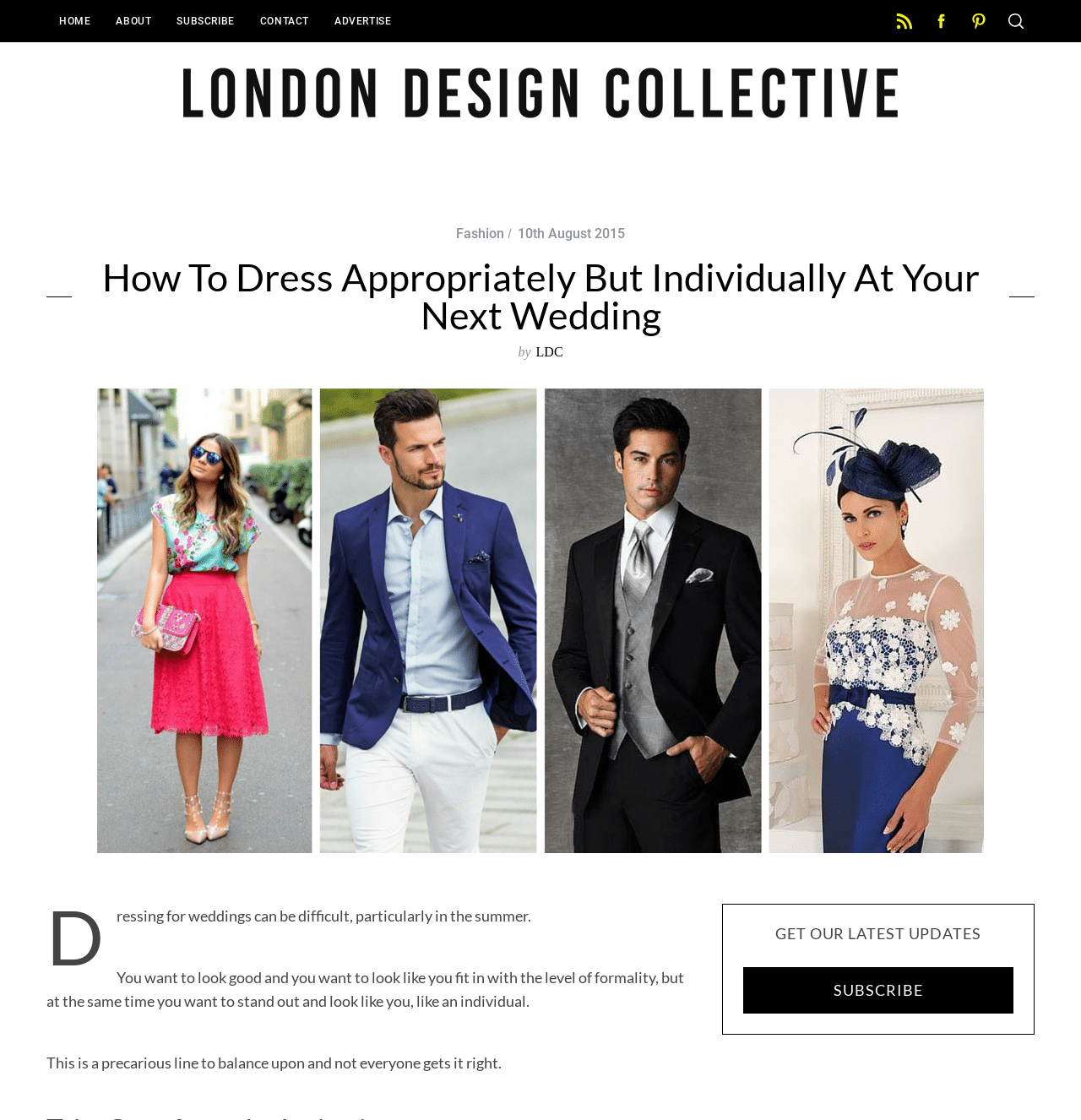Please answer the following question using a single word or phrase: 
What is the date of the article?

10th August 2015